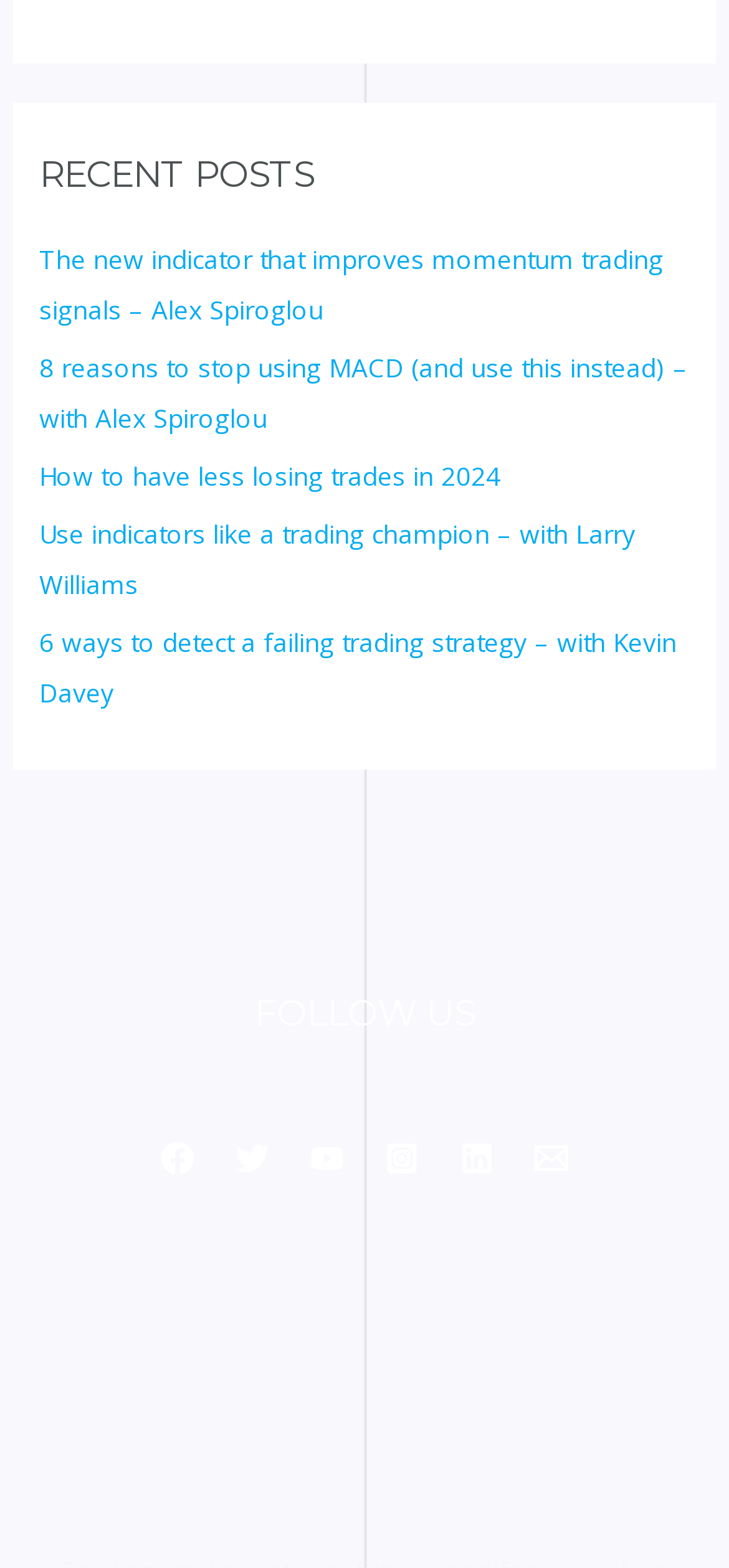How many social media links are in the footer?
Utilize the image to construct a detailed and well-explained answer.

I counted the number of link elements in the footer section, which are Facebook, Twitter, YouTube, Instagram, and Linkedin, and found that there are 5 social media links.